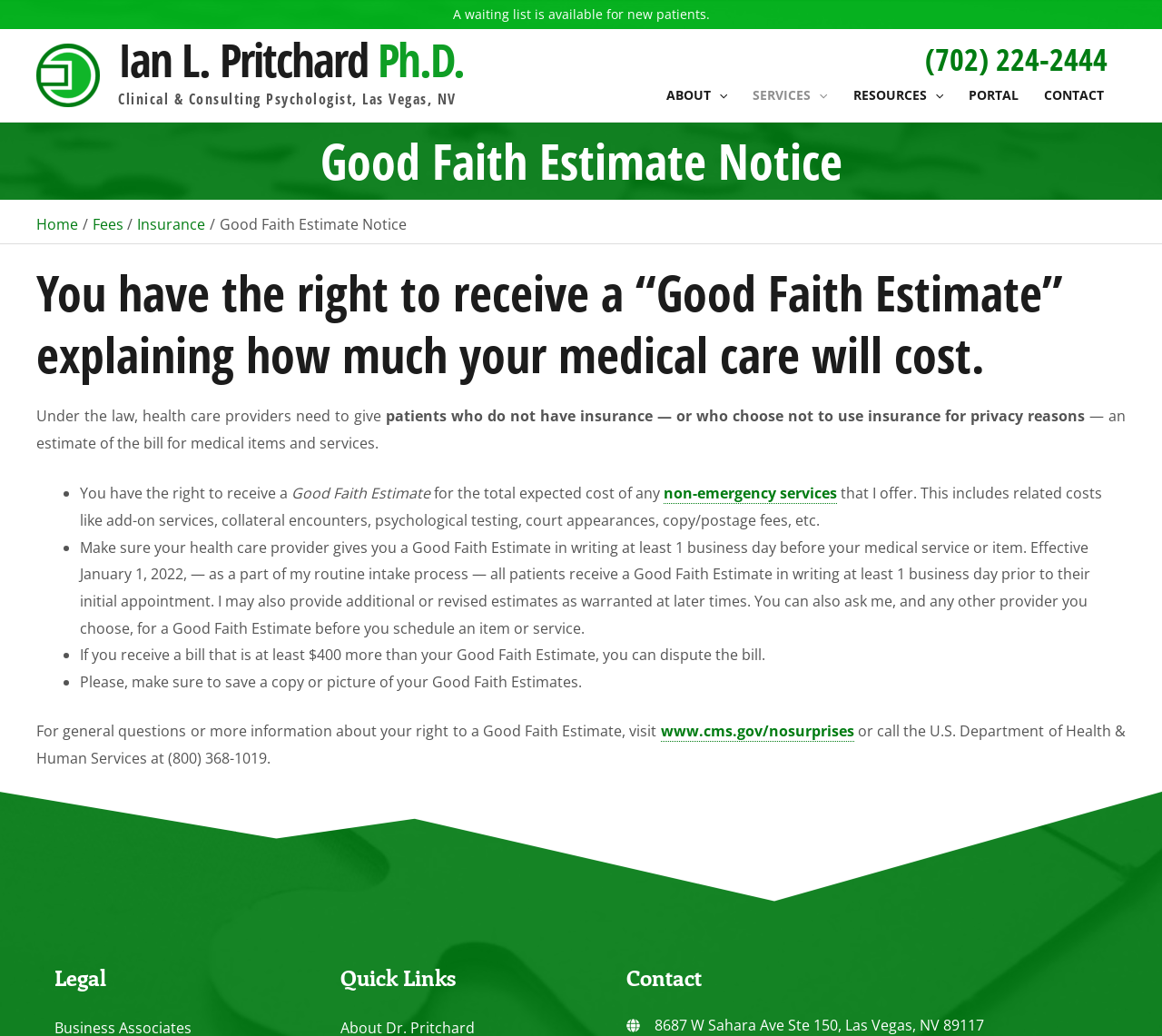Provide an in-depth caption for the webpage.

This webpage is about a psychologist's practice in Las Vegas, NV, and it primarily focuses on informing patients about their right to receive a Good Faith Estimate for non-emergency services. 

At the top of the page, there is a waiting list notification for new patients. Below it, there is a section with the psychologist's name, Ian L. Pritchard, Ph.D., accompanied by an image and a link to his profile. 

To the right of this section, there is a navigation menu with links to different parts of the website, including ABOUT, SERVICES, RESOURCES, PORTAL, and CONTACT. Each of these links has a menu toggle icon next to it.

Below the navigation menu, there is a phone number, (702) 224-2444, and a large image that spans the width of the page.

The main content of the page is divided into sections. The first section has a heading that explains the purpose of the Good Faith Estimate, followed by a paragraph of text that describes the law requiring healthcare providers to give patients an estimate of the bill for medical items and services.

The next section is a list of points, each starting with a bullet point, that explains the patient's rights regarding the Good Faith Estimate. This includes the right to receive an estimate in writing at least one business day before the medical service, the right to dispute the bill if it is at least $400 more than the estimate, and the importance of saving a copy of the estimate.

Following this section, there is a paragraph with links to more information about the Good Faith Estimate and a phone number to call for questions.

At the bottom of the page, there are three columns with headings: Legal, Quick Links, and Contact. The Contact column has a link to a globe icon, which leads to the psychologist's address, 8687 W Sahara Ave Ste 150, Las Vegas, NV 89117.